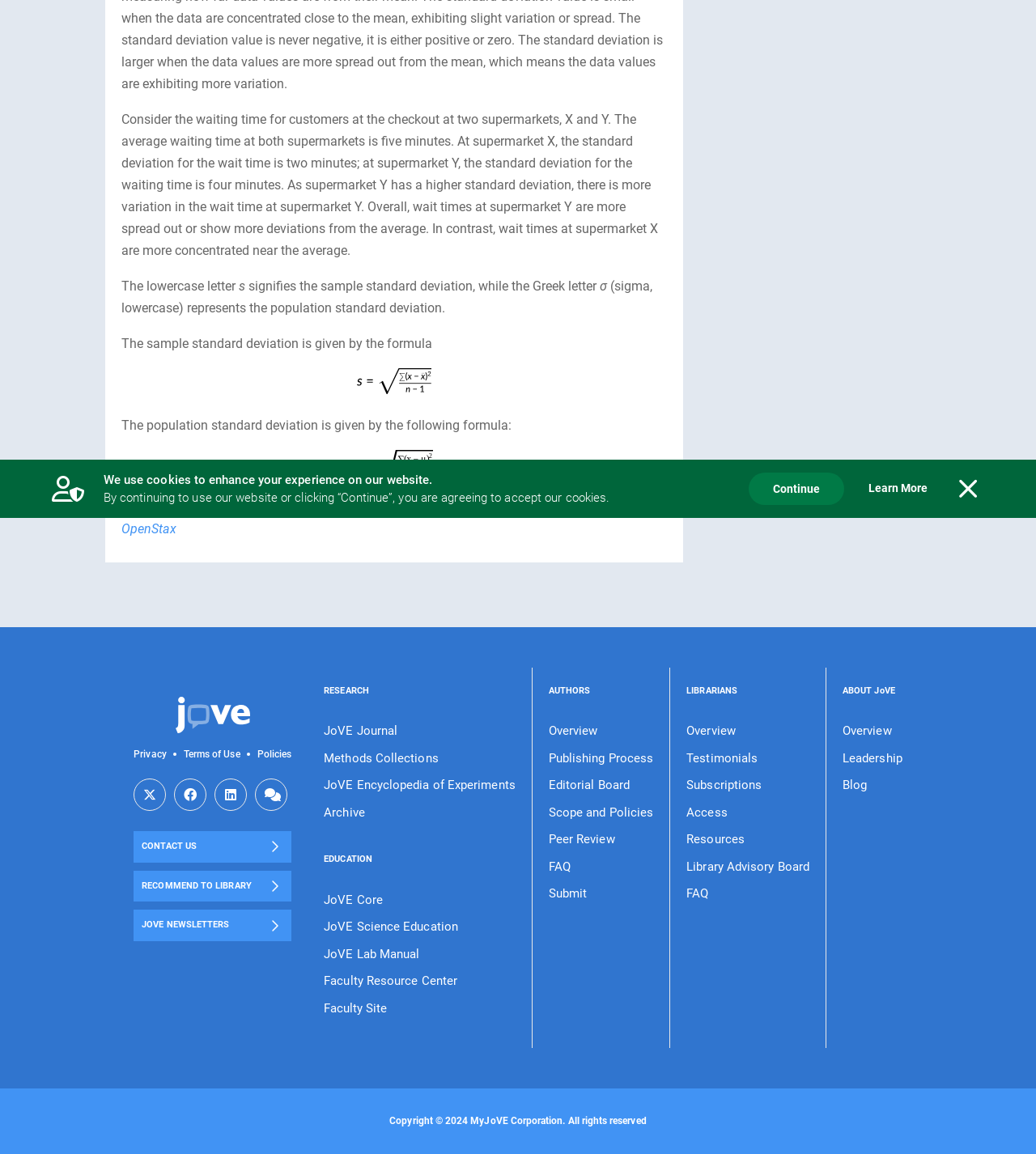Provide the bounding box coordinates of the HTML element this sentence describes: "parent_node: Privacy".

[0.129, 0.592, 0.281, 0.646]